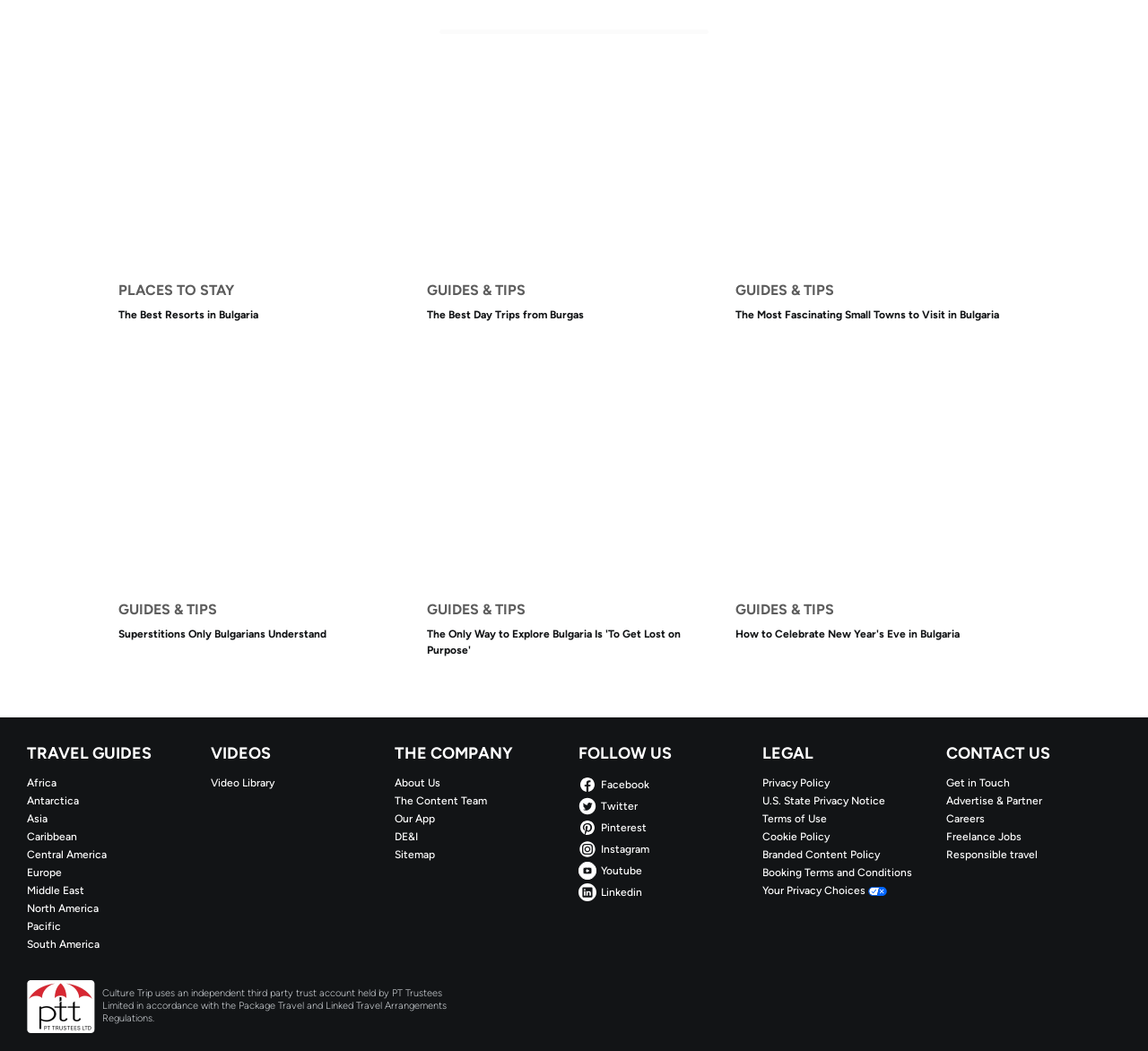From the image, can you give a detailed response to the question below:
How many continents are listed?

I counted the links under the 'TRAVEL GUIDES' heading, and there are 7 continents listed: Africa, Antarctica, Asia, Caribbean, Central America, Europe, and South America.